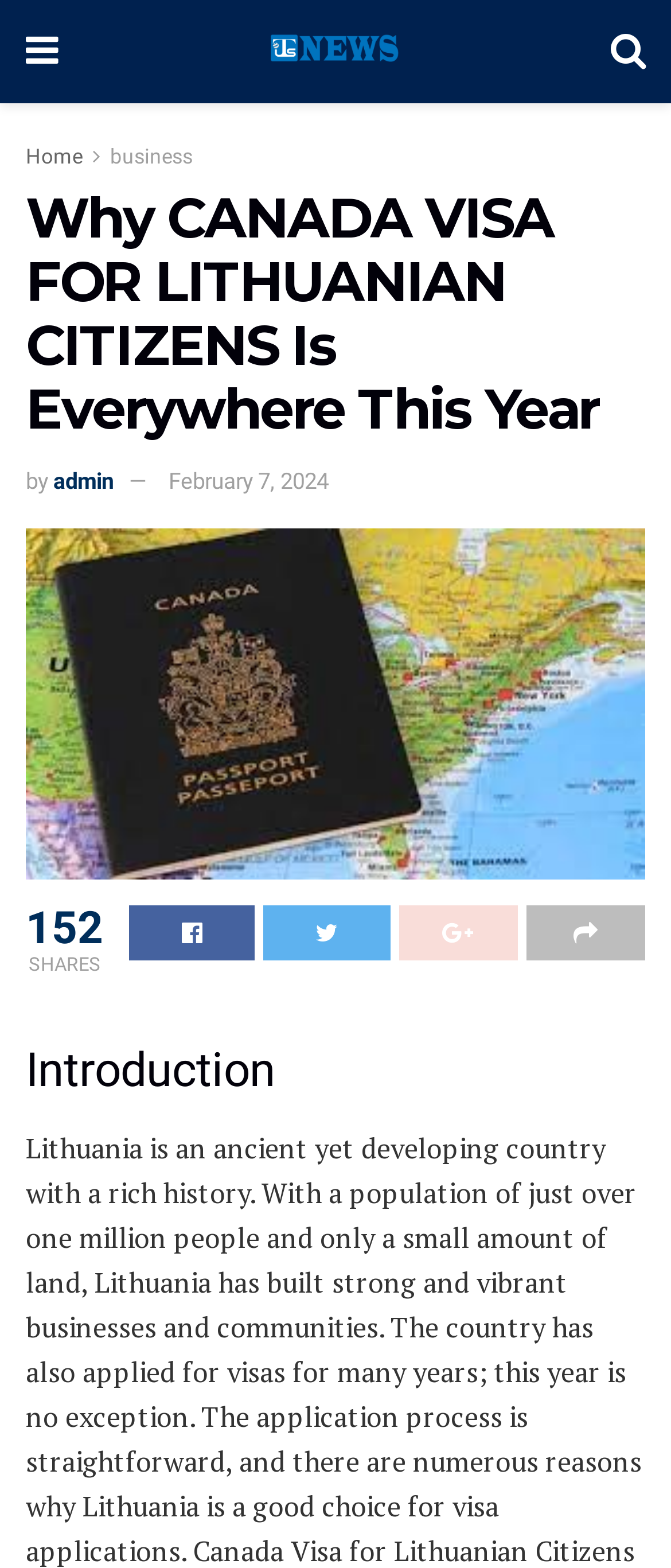Indicate the bounding box coordinates of the element that must be clicked to execute the instruction: "View the Introduction section". The coordinates should be given as four float numbers between 0 and 1, i.e., [left, top, right, bottom].

[0.038, 0.662, 0.962, 0.703]